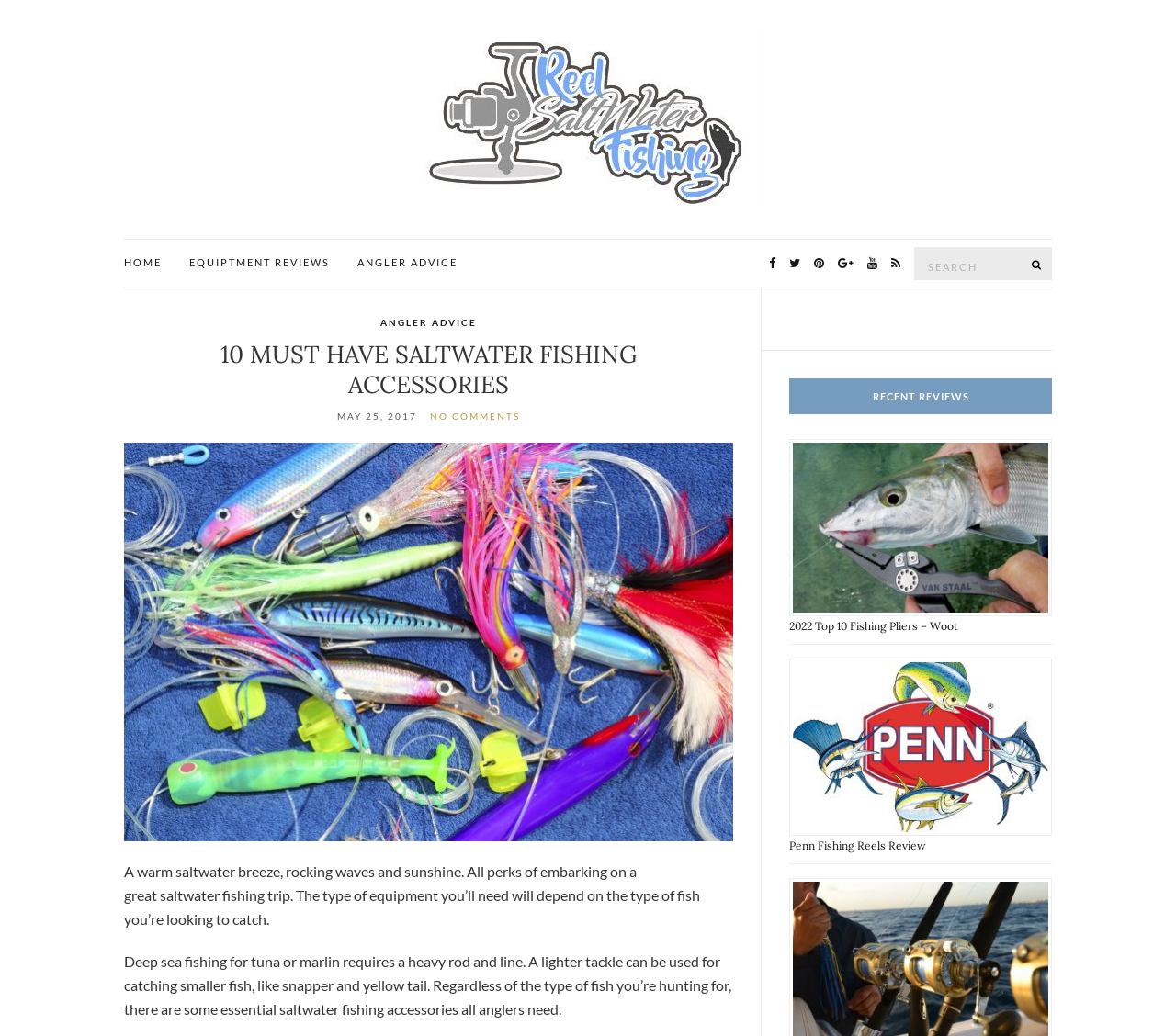How many images are in the 'RECENT REVIEWS' section?
Based on the screenshot, provide a one-word or short-phrase response.

2